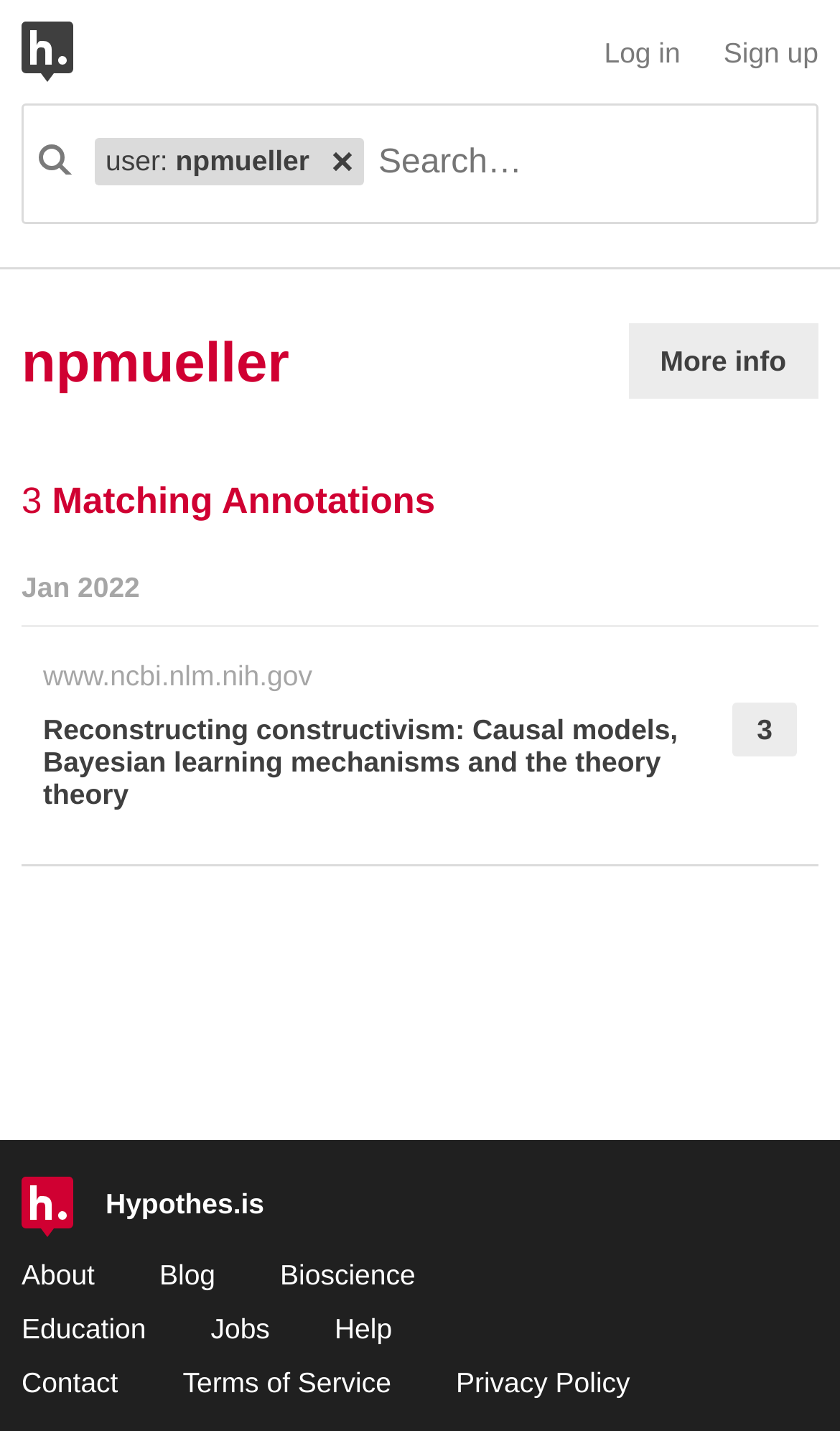Look at the image and write a detailed answer to the question: 
What is the username displayed on the webpage?

The username is displayed next to the 'user:' label, which is a StaticText element with the text 'npmueller'.